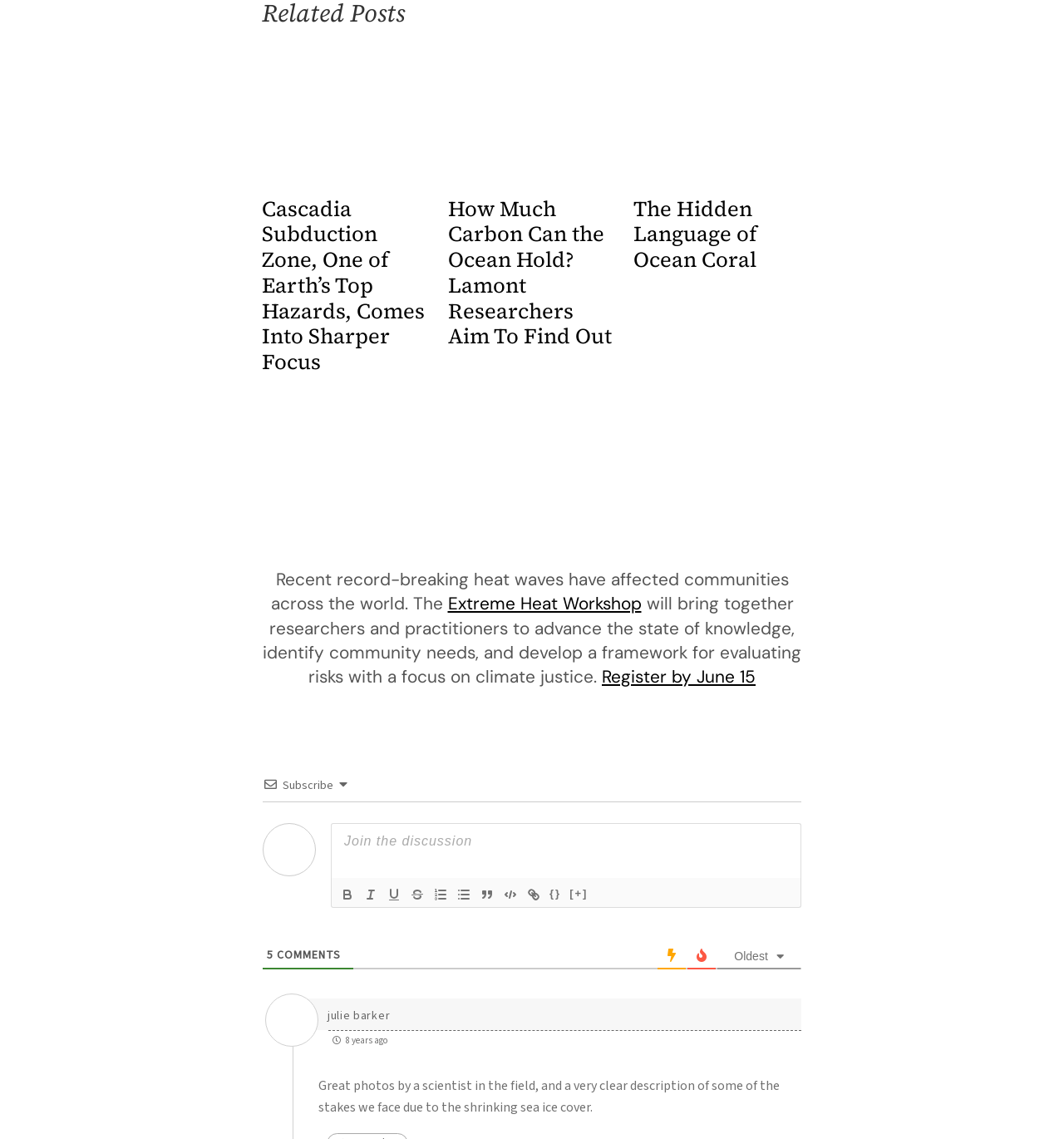What is the date of the comment by Julie Barker?
Craft a detailed and extensive response to the question.

I found an image element with the text 'julie barker' and a generic element with the text 'August 25, 2015 10:34 am'. This suggests that Julie Barker made a comment on August 25, 2015.